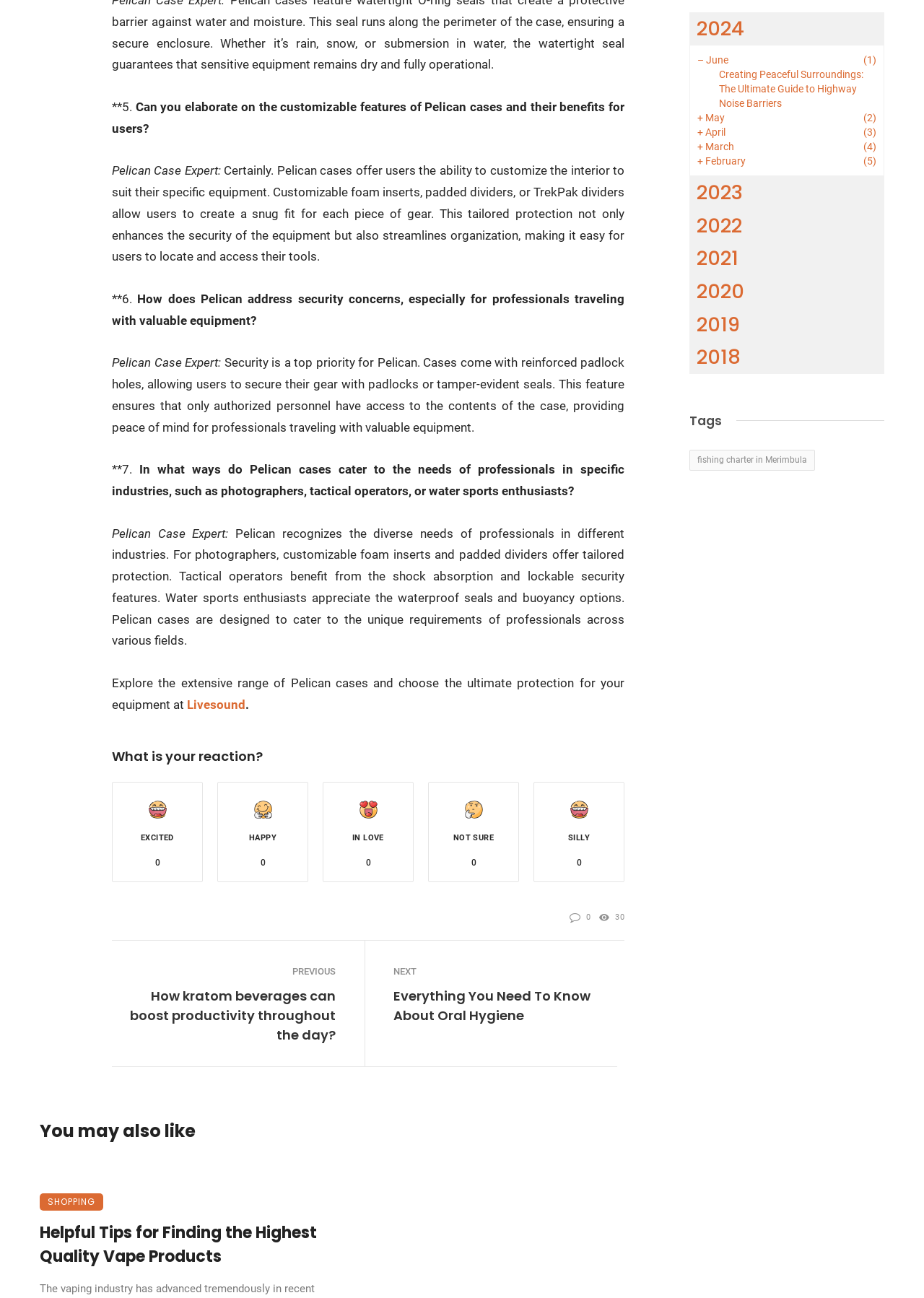Find the bounding box coordinates of the element's region that should be clicked in order to follow the given instruction: "Click on 'Helpful Tips for Finding the Highest Quality Vape Products'". The coordinates should consist of four float numbers between 0 and 1, i.e., [left, top, right, bottom].

[0.043, 0.941, 0.363, 0.978]